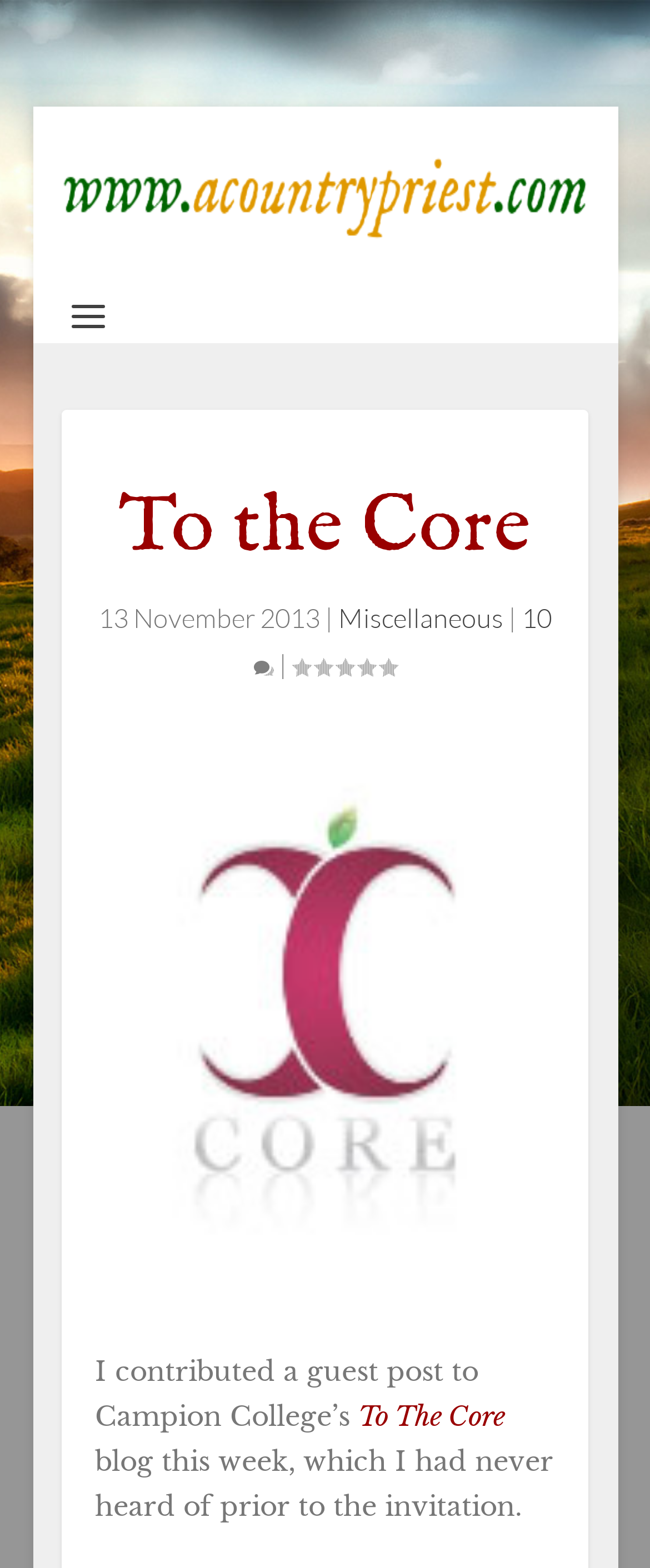Generate a comprehensive description of the webpage content.

The webpage is a blog titled "To the Core | The Blog of a Country Priest". At the top, there is a link and an image with the same title, "The Blog of a Country Priest", positioned side by side. Below them, there is a heading "To the Core" centered on the page. 

On the left side, there is a date "13 November 2013" followed by a vertical line and a link "Miscellaneous". To the right of the date, there is another link "10 comments" with a comment count icon next to it. 

Further down, there is a rating "Rating: 0.00" and an image "To the Core" taking up most of the width of the page. Below the image, there is a paragraph of text that starts with "I contributed a guest post to Campion College’s" and includes a link "To The Core" in the middle of the sentence. The paragraph continues with the text "blog this week, which I had never heard of prior to the invitation."